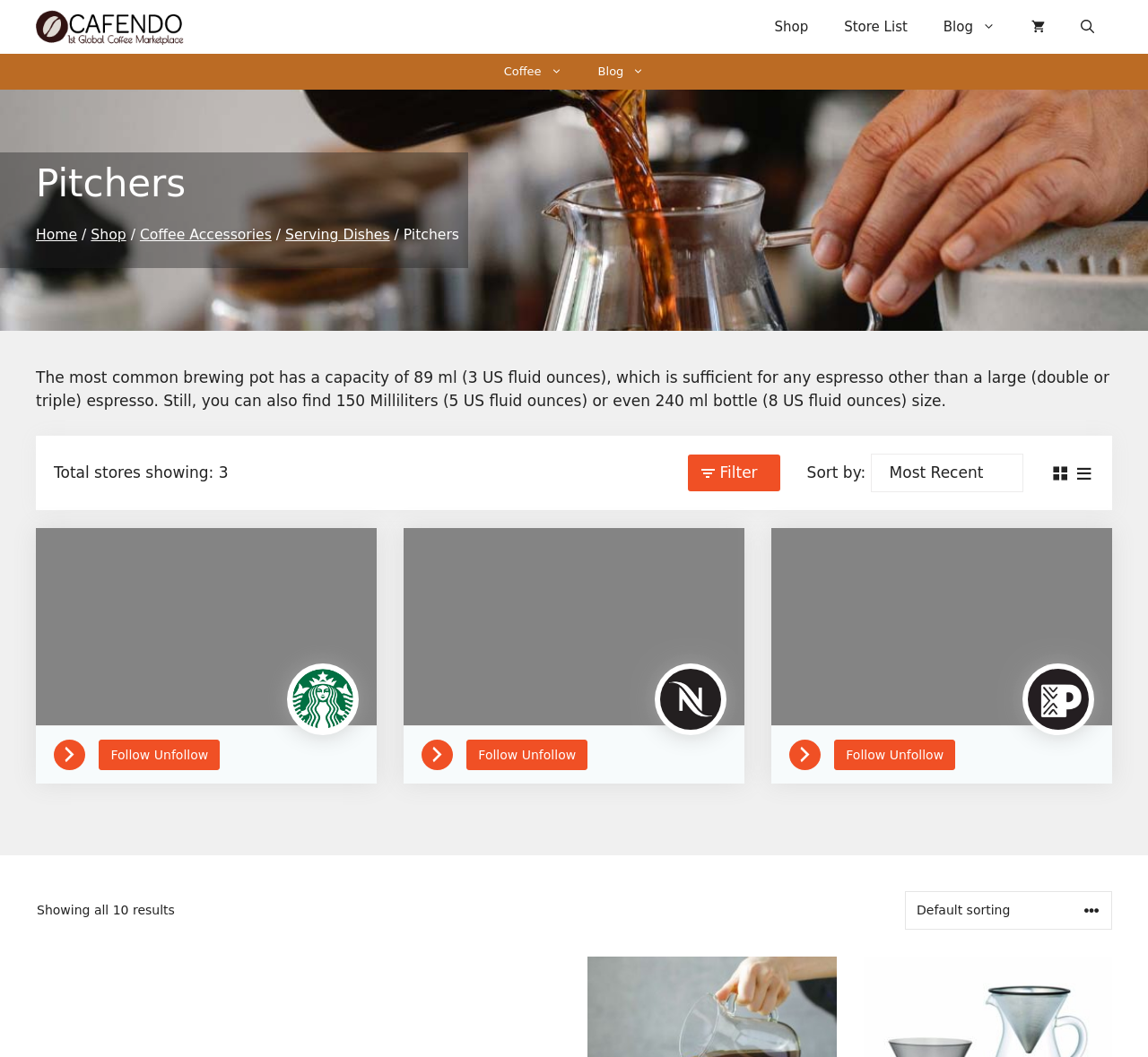Please find and report the bounding box coordinates of the element to click in order to perform the following action: "Go to Cafendo homepage". The coordinates should be expressed as four float numbers between 0 and 1, in the format [left, top, right, bottom].

[0.031, 0.0, 0.16, 0.051]